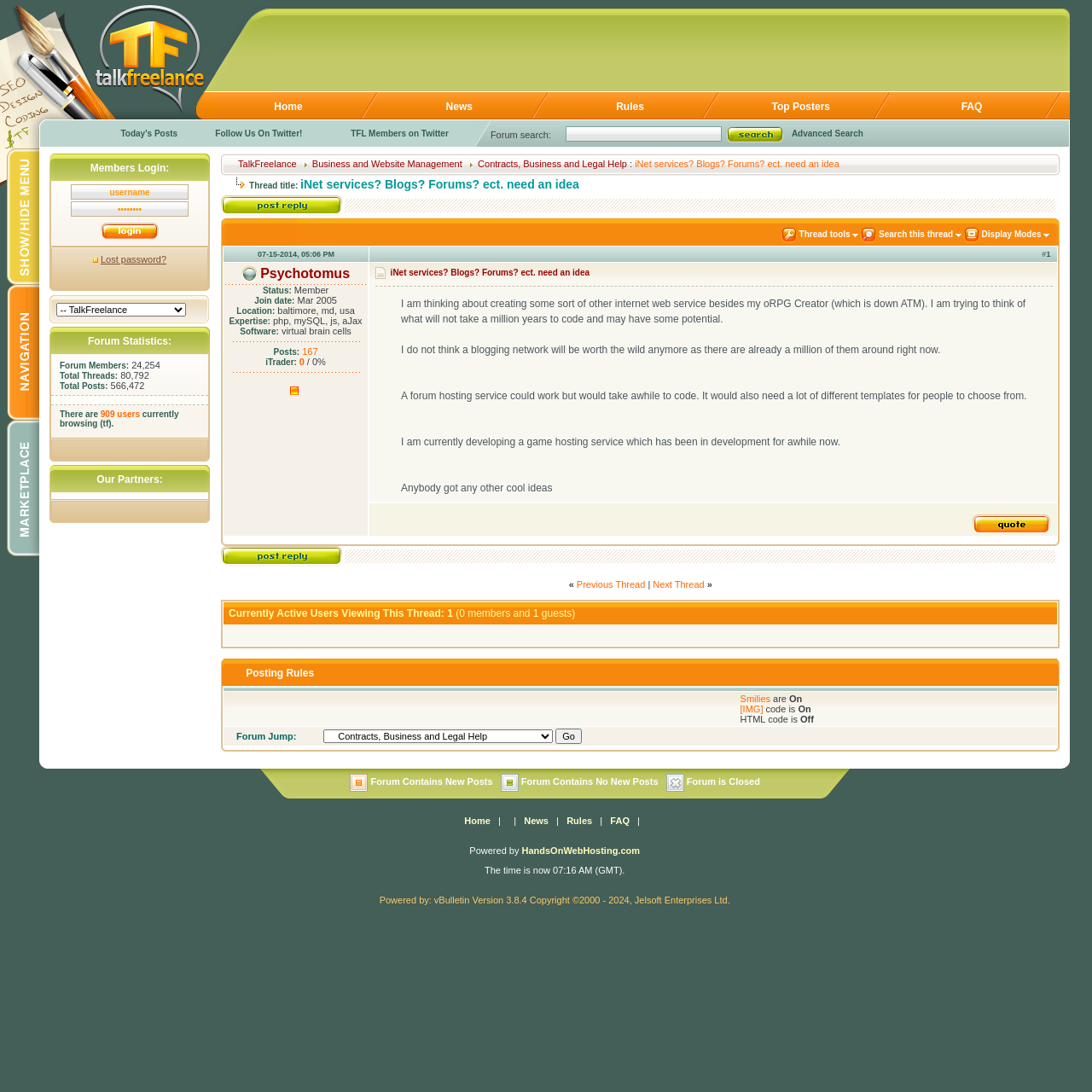Identify the bounding box coordinates of the specific part of the webpage to click to complete this instruction: "Go to FAQ".

[0.88, 0.092, 0.899, 0.103]